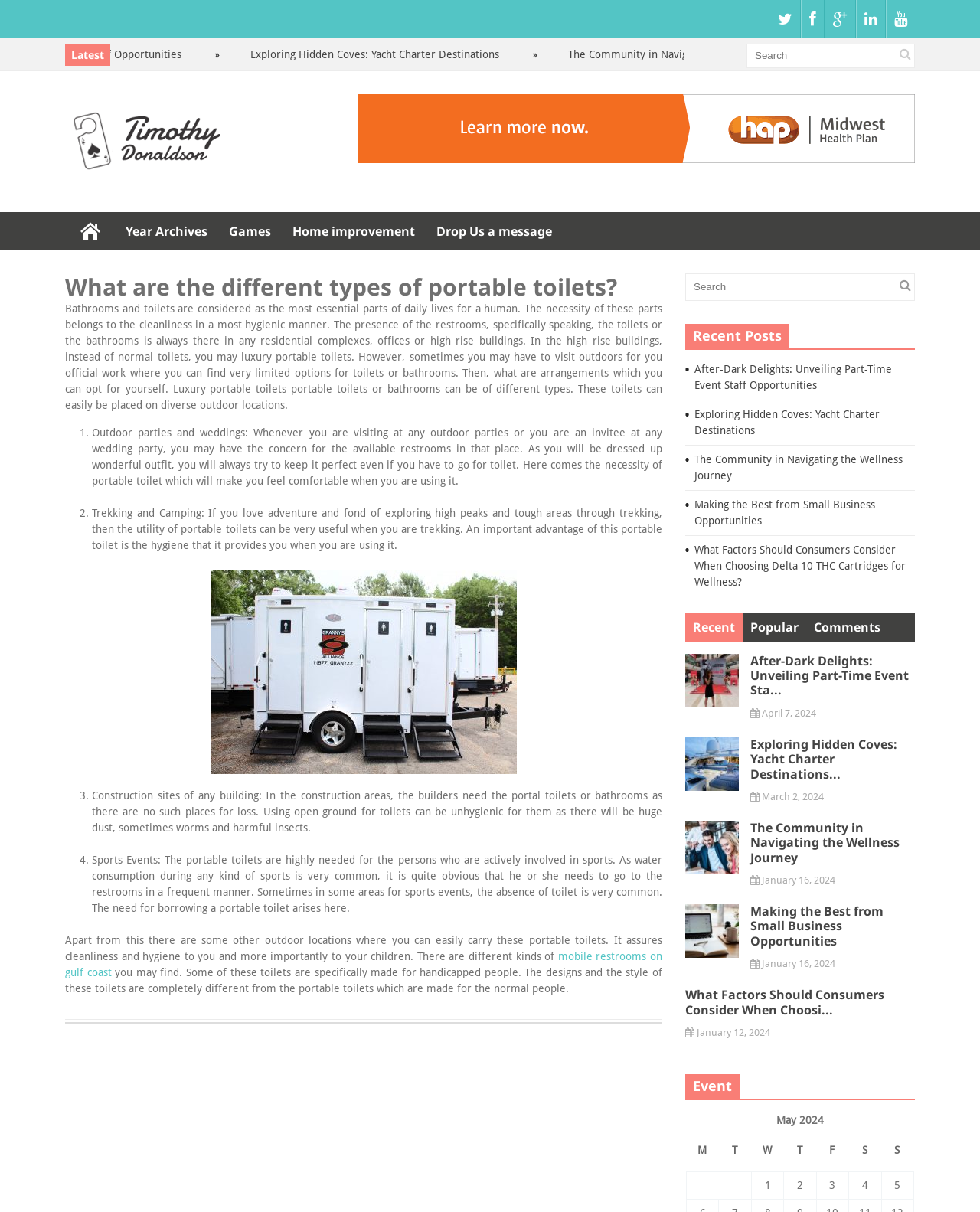What is the benefit of portable toilets in trekking and camping?
Please respond to the question with a detailed and thorough explanation.

The webpage mentions that portable toilets provide an important advantage of hygiene when trekking and camping, which is essential for adventurers who need to use toilets in the wilderness.